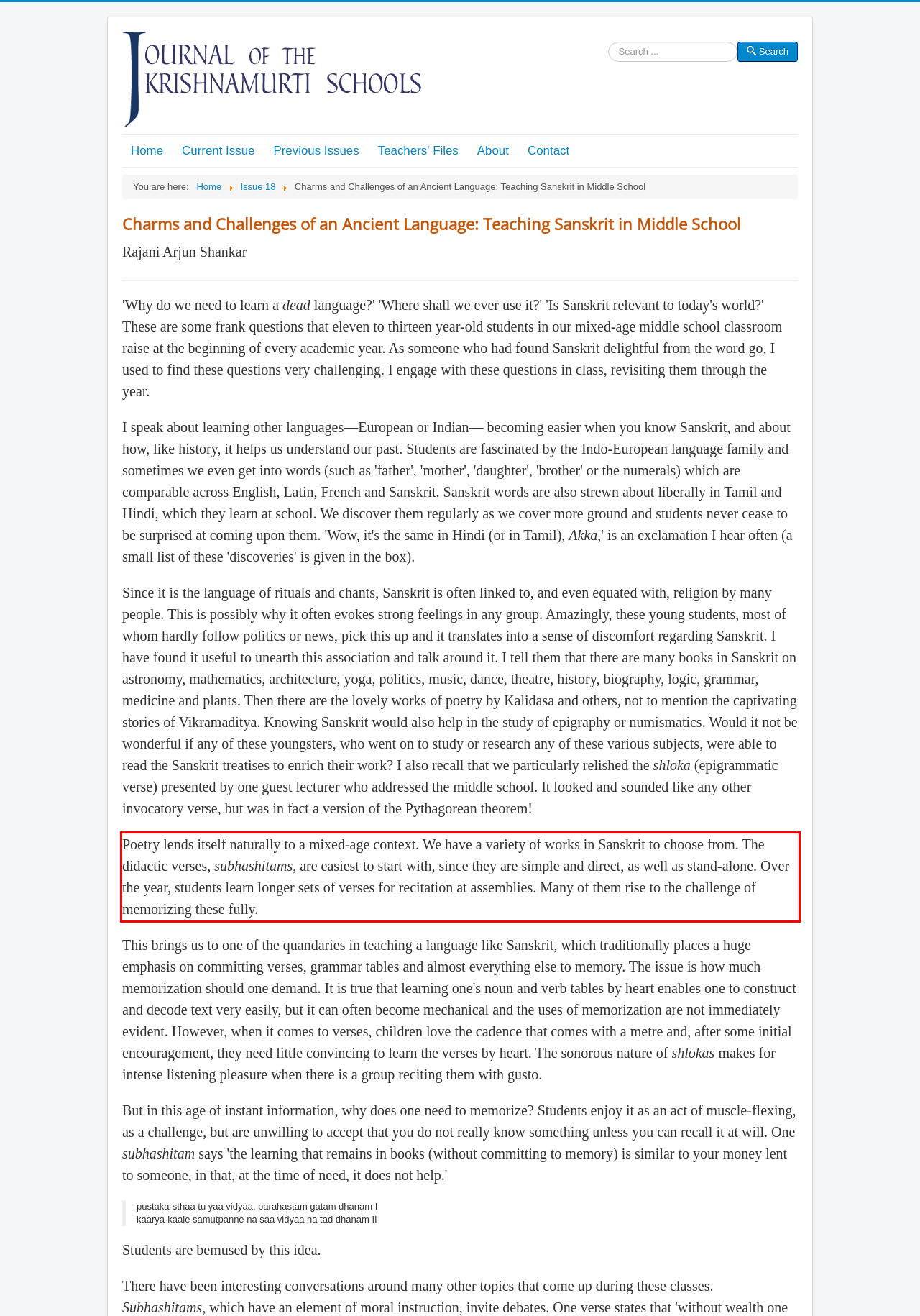Look at the screenshot of the webpage, locate the red rectangle bounding box, and generate the text content that it contains.

Poetry lends itself naturally to a mixed-age context. We have a variety of works in Sanskrit to choose from. The didactic verses, subhashitams, are easiest to start with, since they are simple and direct, as well as stand-alone. Over the year, students learn longer sets of verses for recitation at assemblies. Many of them rise to the challenge of memorizing these fully.